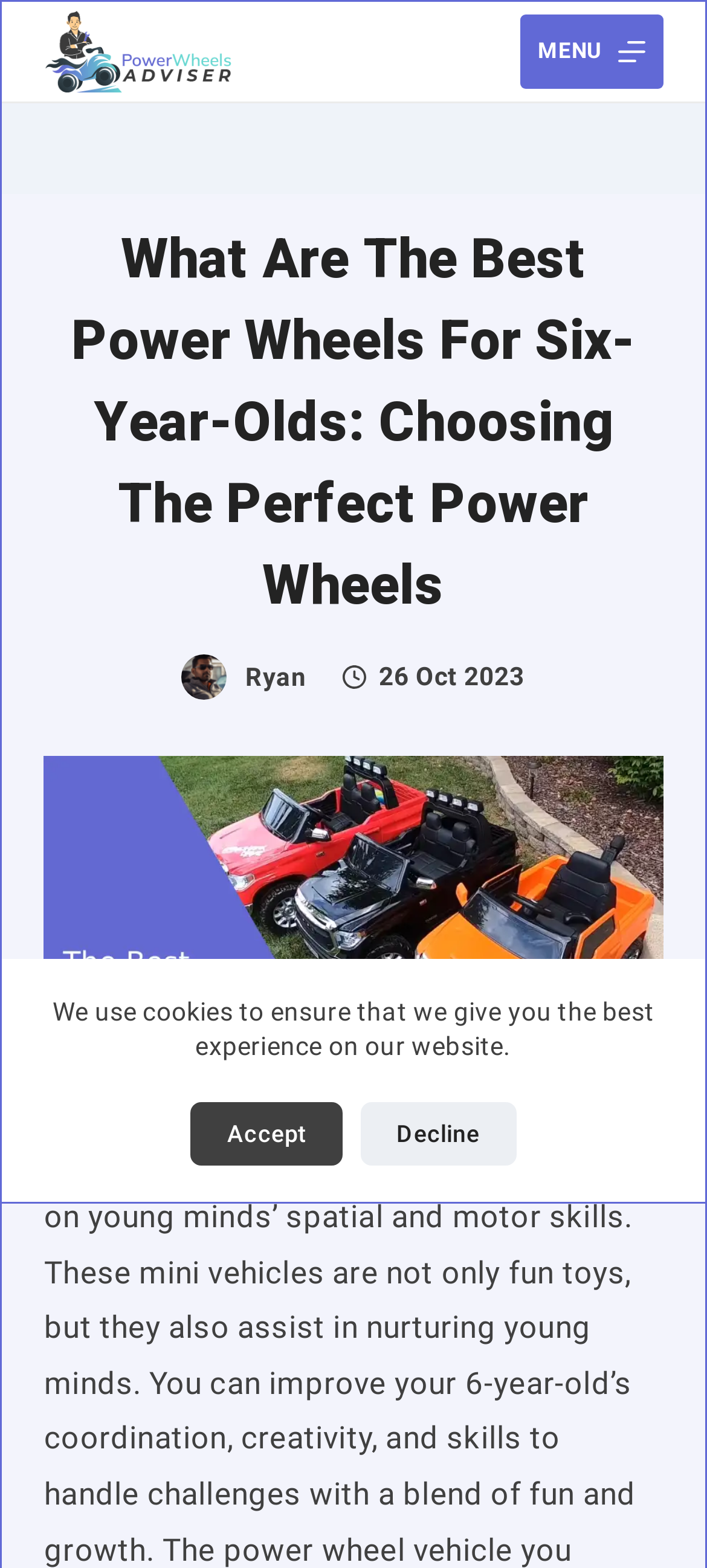What is the name of the website?
Using the image, answer in one word or phrase.

Power Wheels Adviser